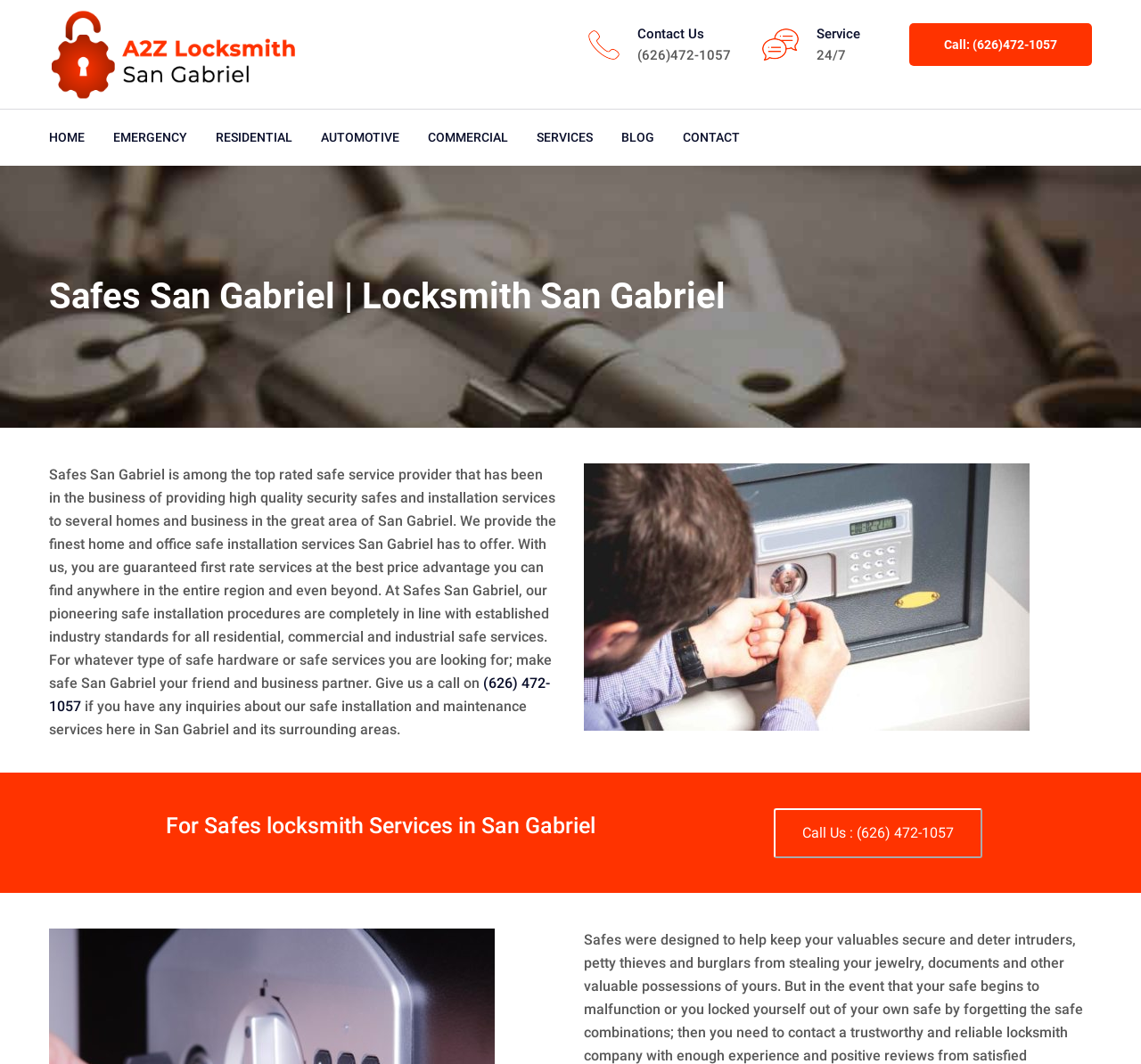What is the area of operation for the locksmith?
Look at the image and respond to the question as thoroughly as possible.

The area of operation for the locksmith can be found in the paragraph on the webpage, which mentions that they provide services to homes and businesses in the San Gabriel area and its surrounding areas.